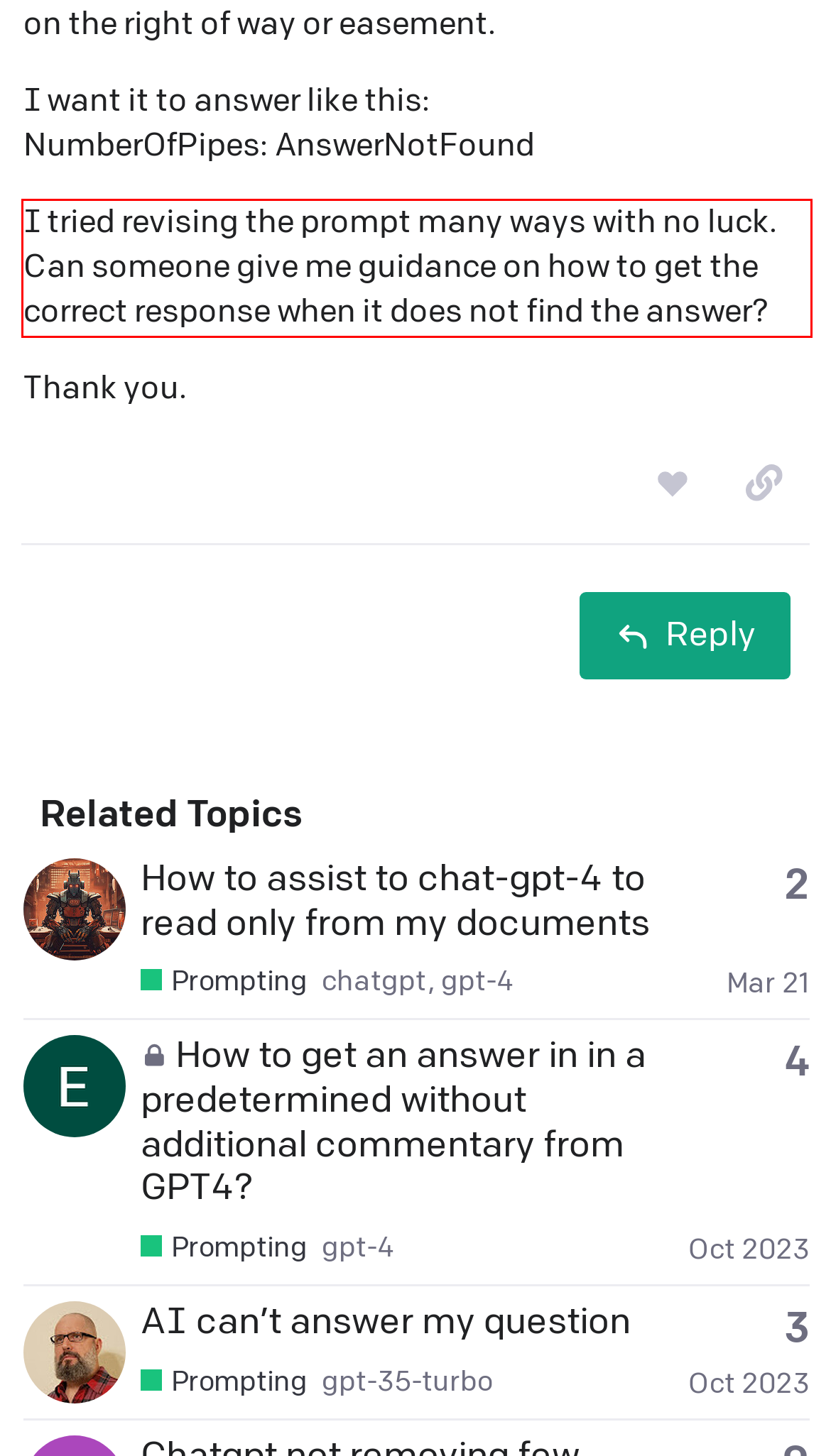You are presented with a webpage screenshot featuring a red bounding box. Perform OCR on the text inside the red bounding box and extract the content.

I tried revising the prompt many ways with no luck. Can someone give me guidance on how to get the correct response when it does not find the answer?